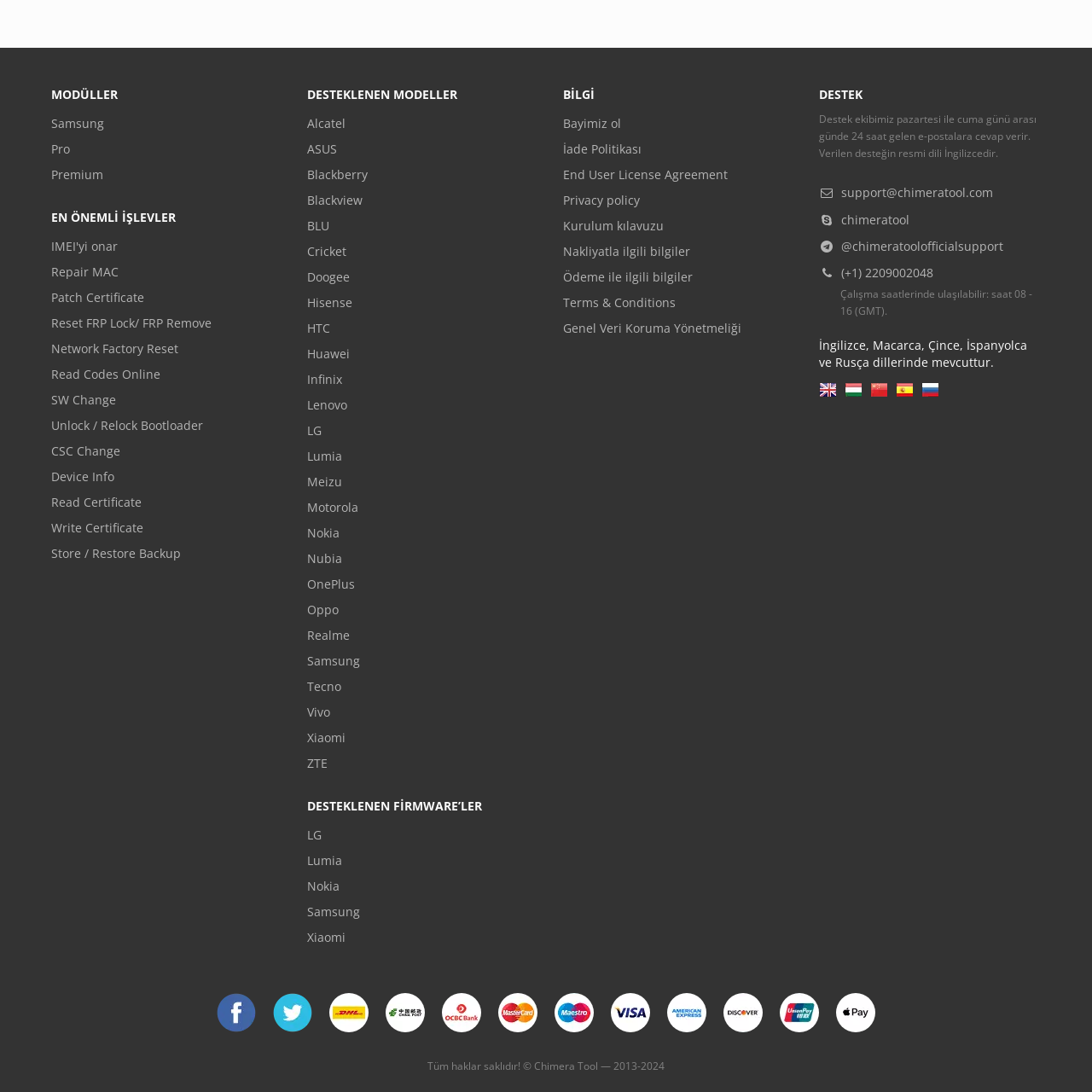Find the bounding box coordinates of the area that needs to be clicked in order to achieve the following instruction: "Visit Facebook page". The coordinates should be specified as four float numbers between 0 and 1, i.e., [left, top, right, bottom].

[0.198, 0.909, 0.234, 0.945]